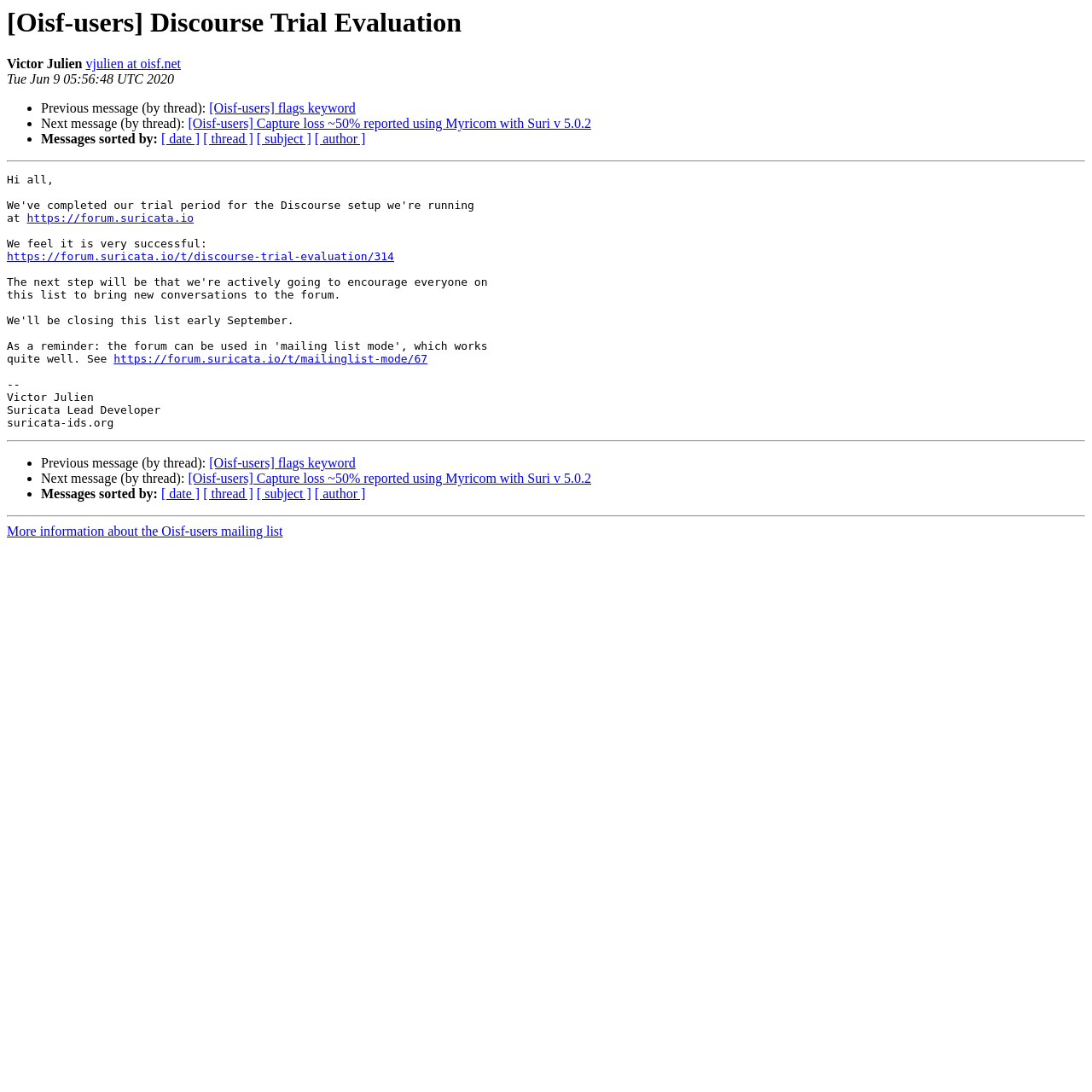Find and provide the bounding box coordinates for the UI element described here: "https://forum.suricata.io/t/discourse-trial-evaluation/314". The coordinates should be given as four float numbers between 0 and 1: [left, top, right, bottom].

[0.006, 0.229, 0.361, 0.241]